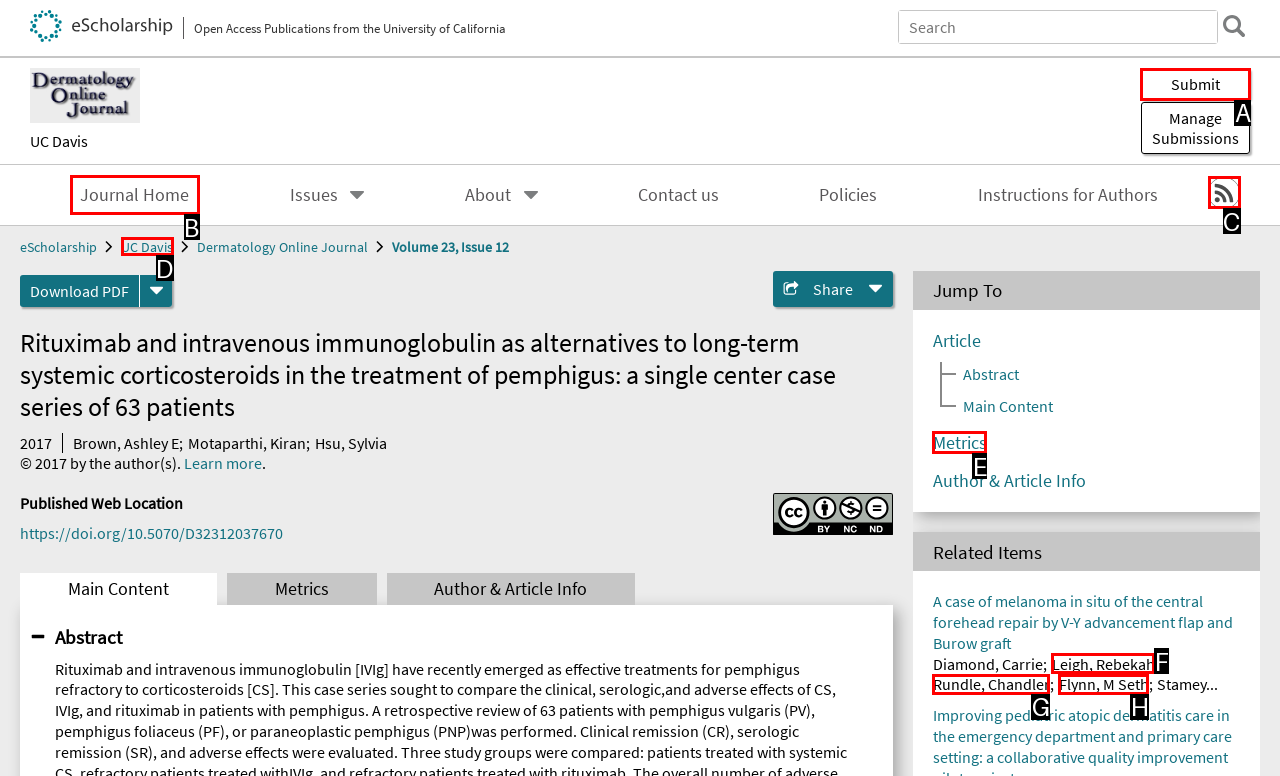Determine which UI element you should click to perform the task: Submit
Provide the letter of the correct option from the given choices directly.

A